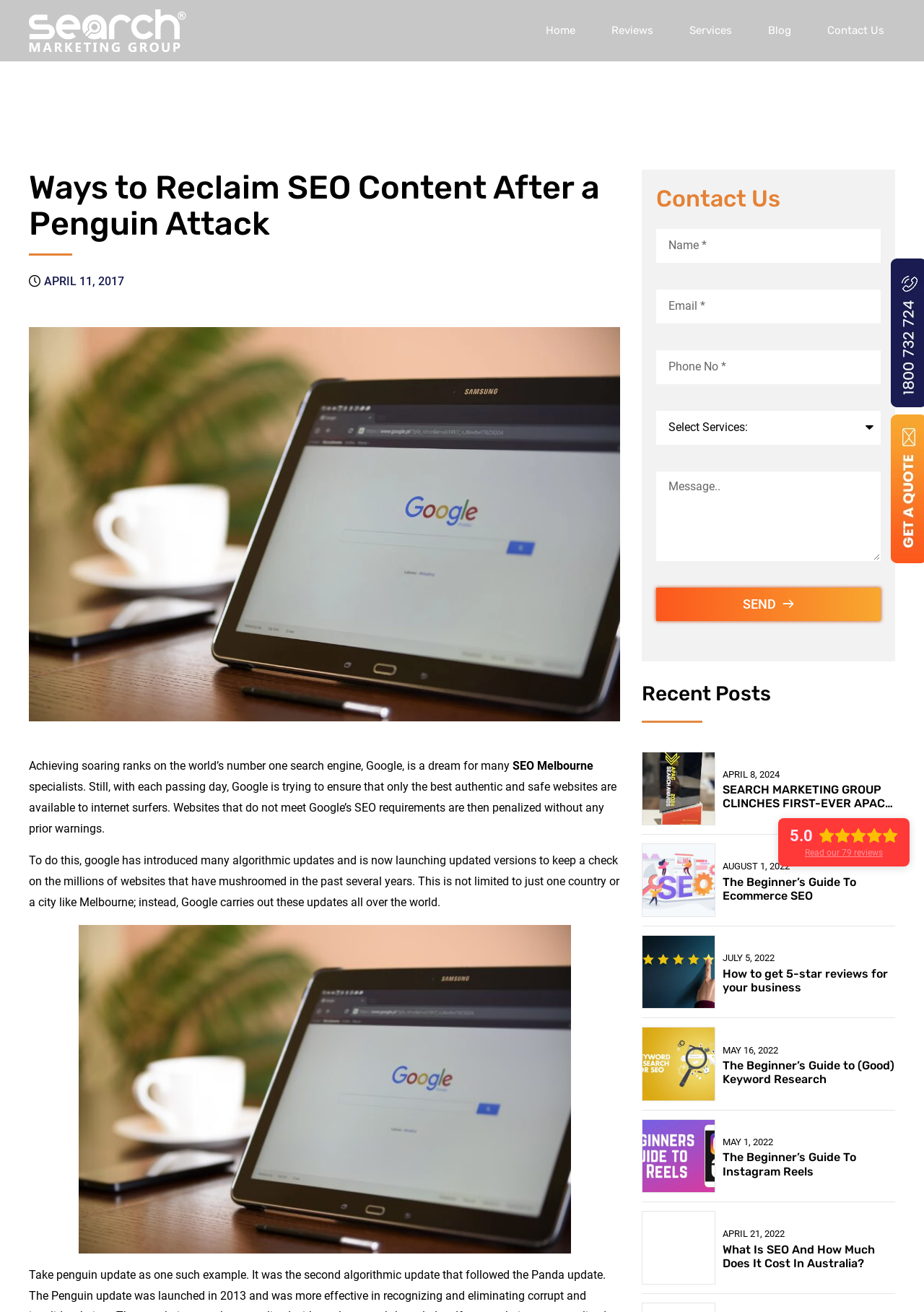Please determine the bounding box coordinates of the section I need to click to accomplish this instruction: "Select an option from the 'Select Services:' combobox".

[0.71, 0.313, 0.953, 0.339]